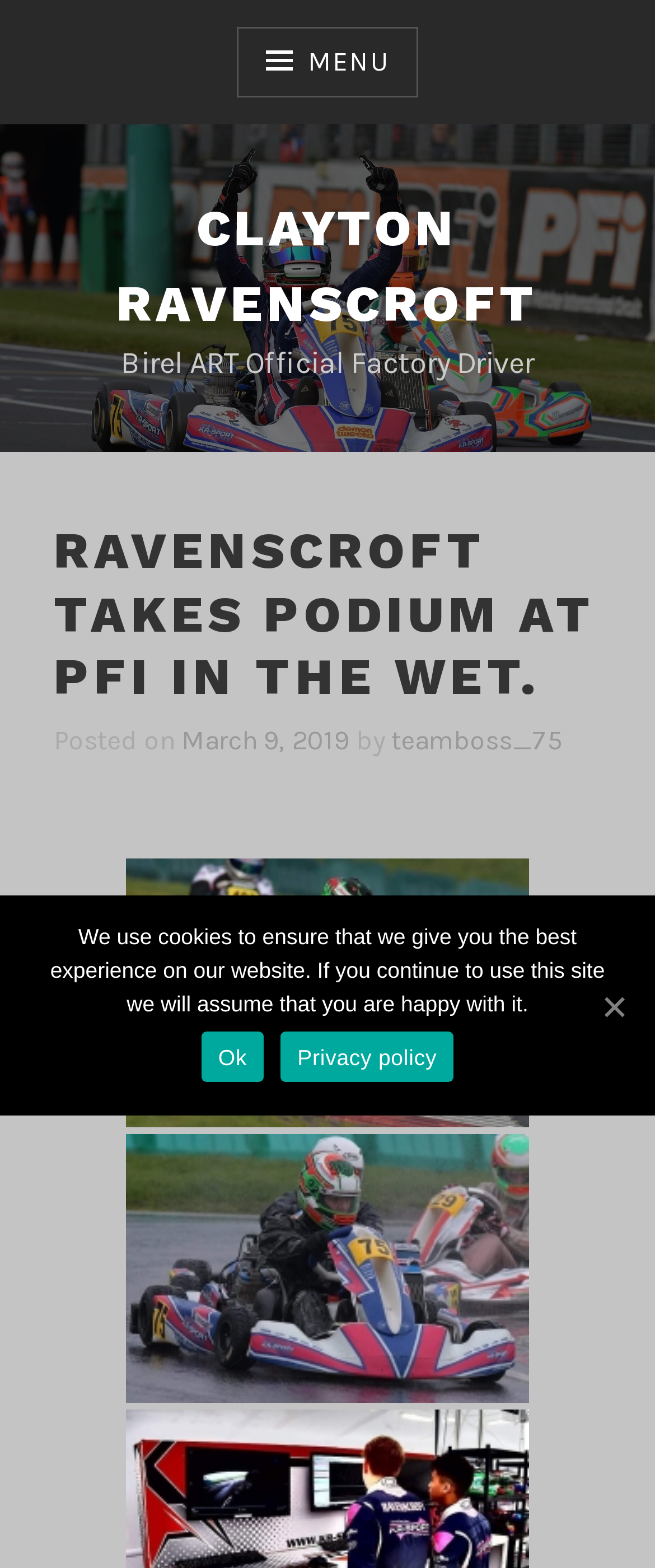Answer the question below with a single word or a brief phrase: 
What is the purpose of the banner at the bottom?

Cookie Notice